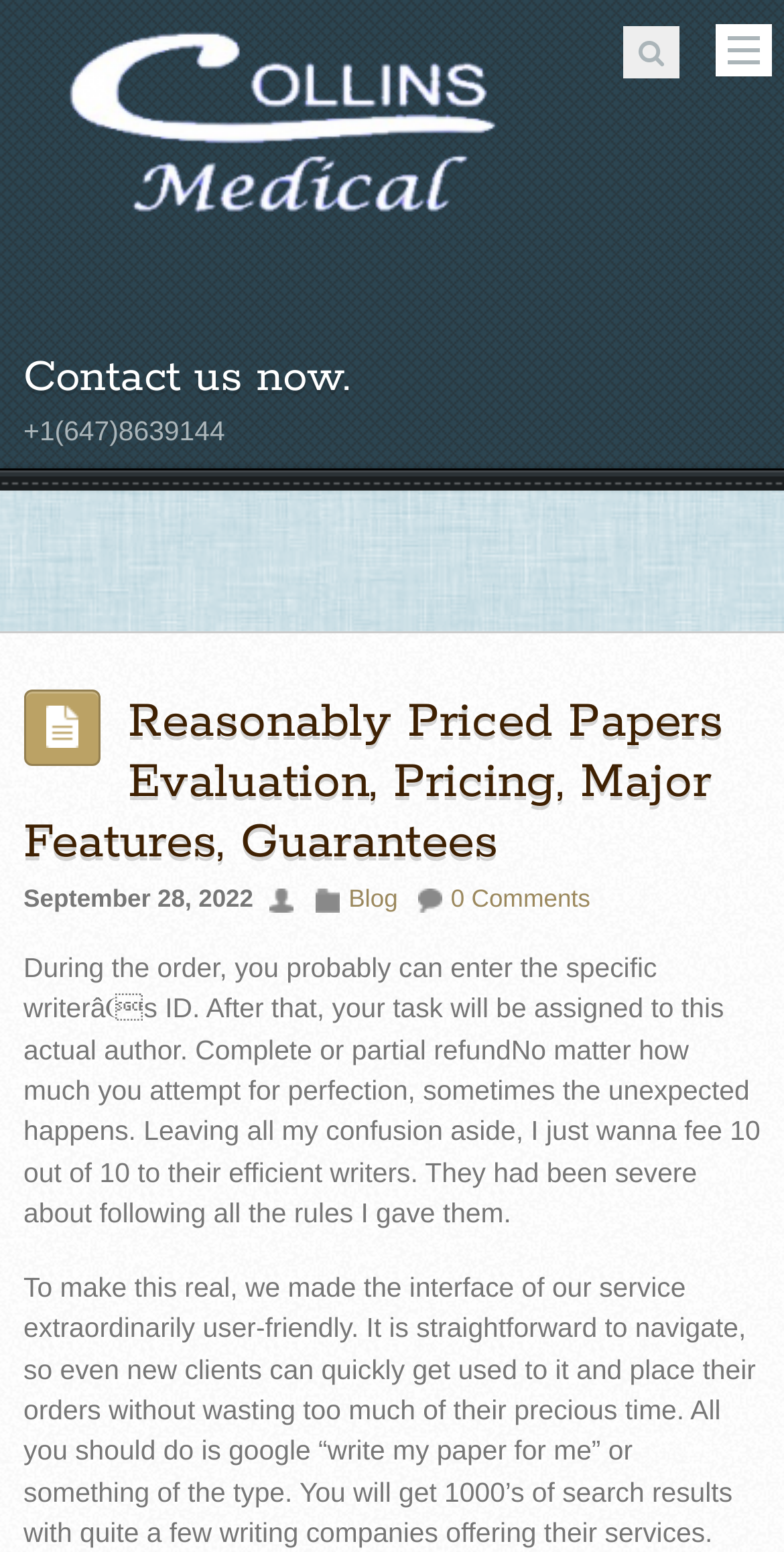Please determine the headline of the webpage and provide its content.

Reasonably Priced Papers Evaluation, Pricing, Major Features, Guarantees